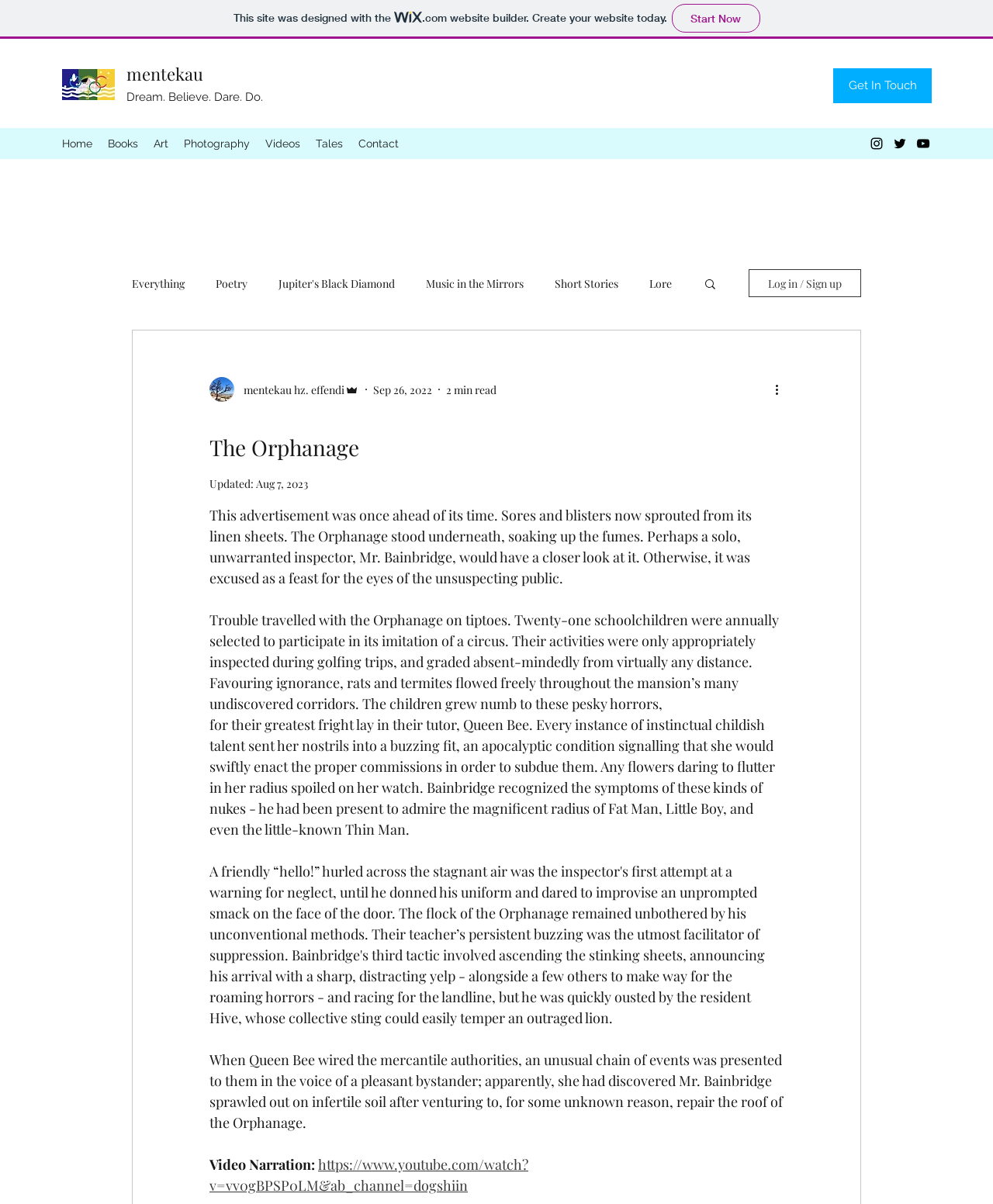For the given element description Log in / Sign up, determine the bounding box coordinates of the UI element. The coordinates should follow the format (top-left x, top-left y, bottom-right x, bottom-right y) and be within the range of 0 to 1.

[0.754, 0.224, 0.867, 0.247]